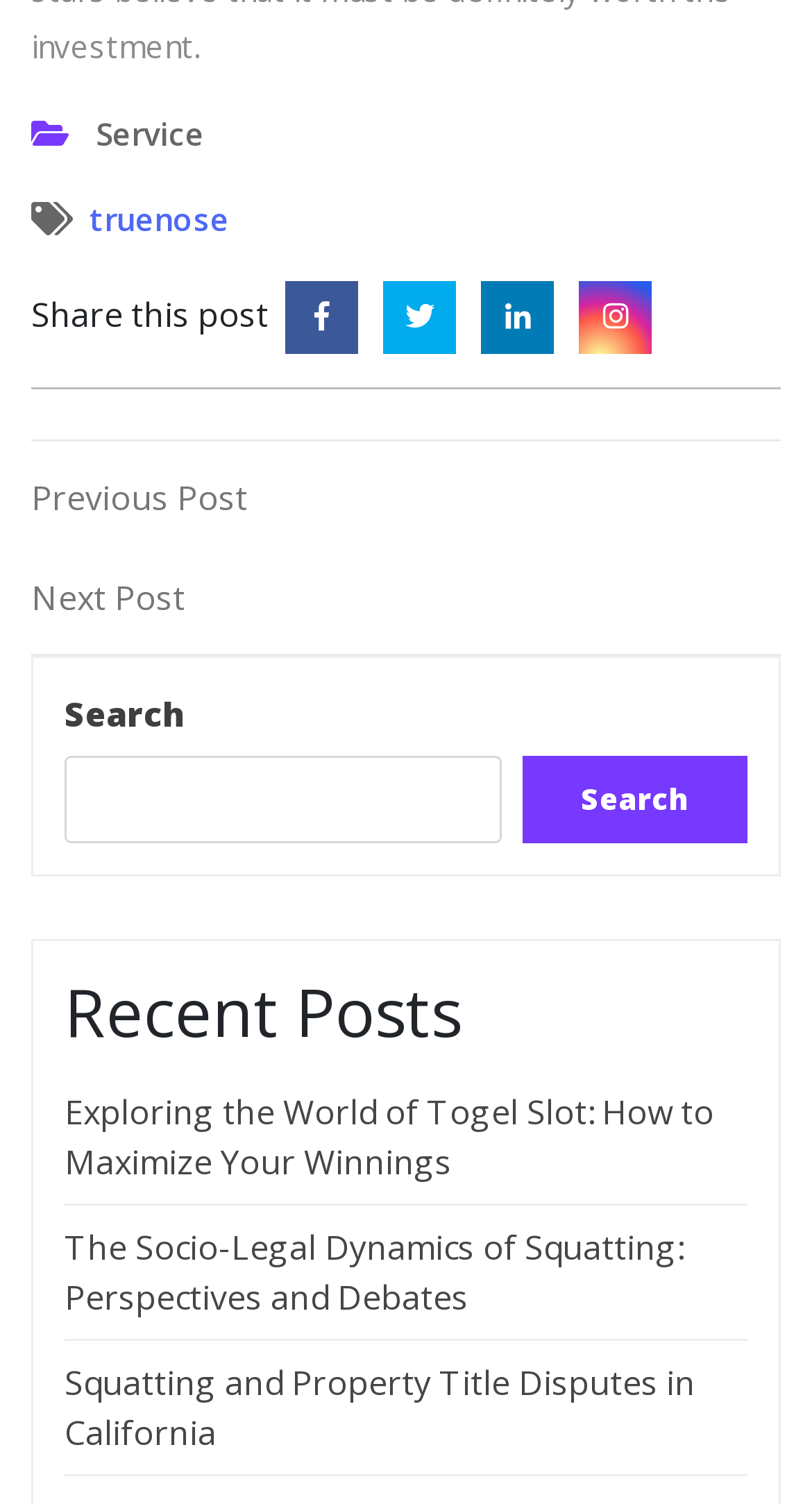Kindly provide the bounding box coordinates of the section you need to click on to fulfill the given instruction: "Search for something".

[0.079, 0.502, 0.618, 0.561]